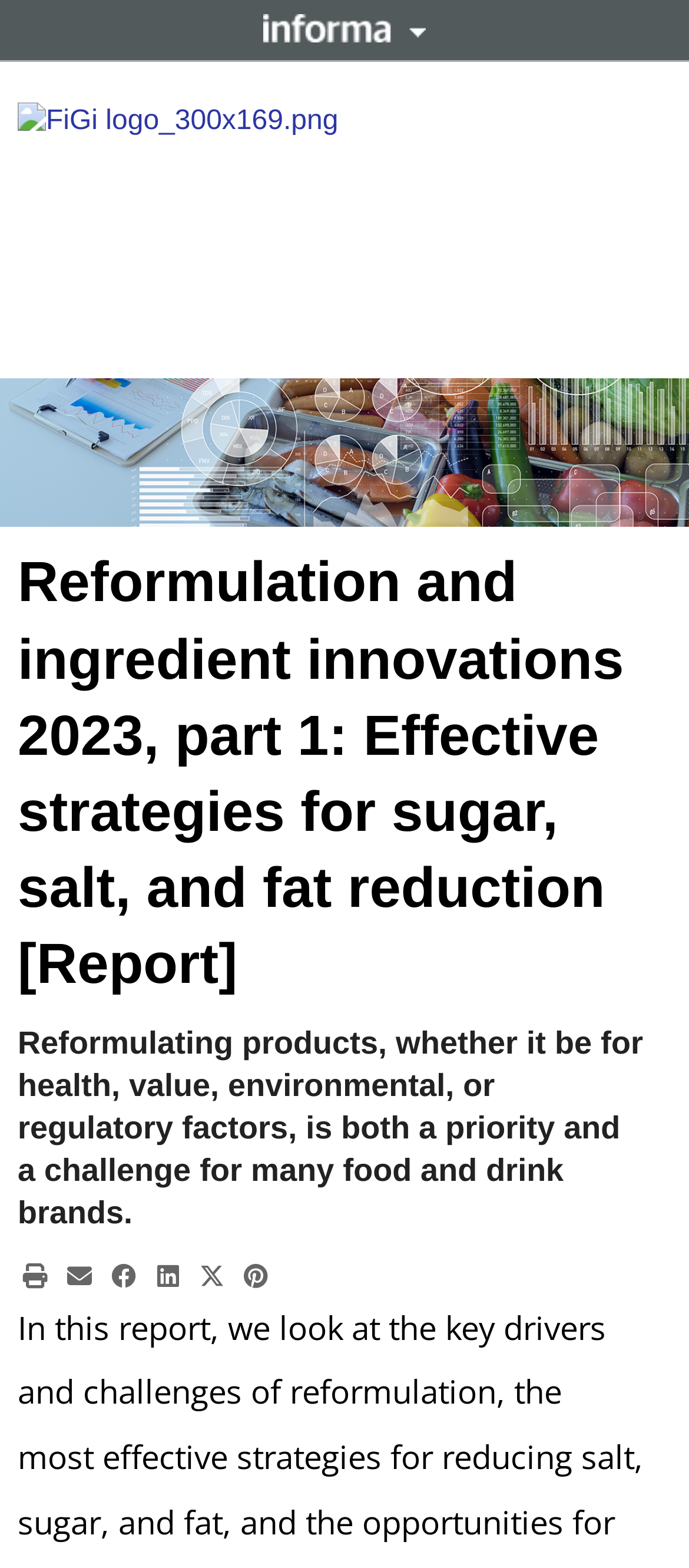Can you identify the bounding box coordinates of the clickable region needed to carry out this instruction: 'Read the report title'? The coordinates should be four float numbers within the range of 0 to 1, stated as [left, top, right, bottom].

[0.026, 0.348, 0.936, 0.64]